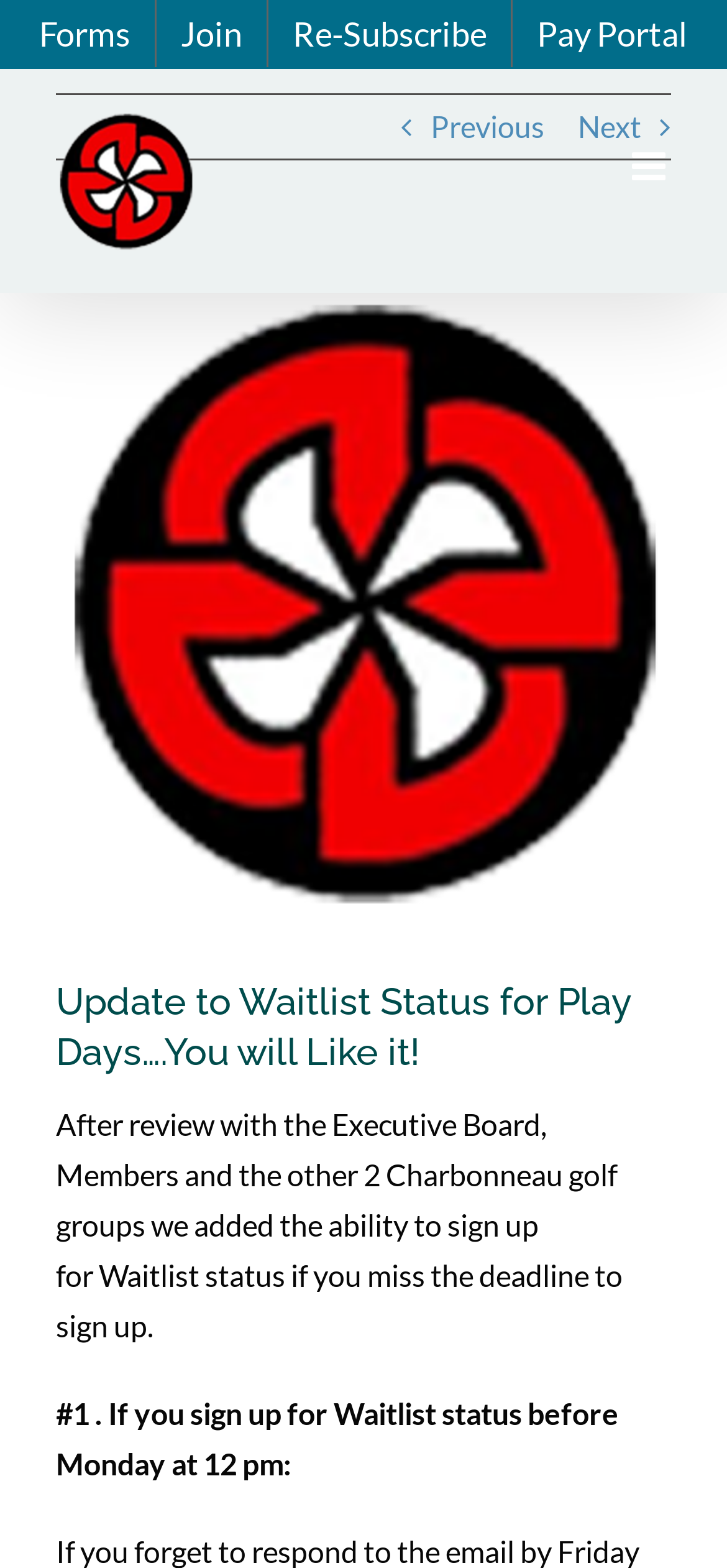For the given element description Next, determine the bounding box coordinates of the UI element. The coordinates should follow the format (top-left x, top-left y, bottom-right x, bottom-right y) and be within the range of 0 to 1.

[0.795, 0.061, 0.882, 0.101]